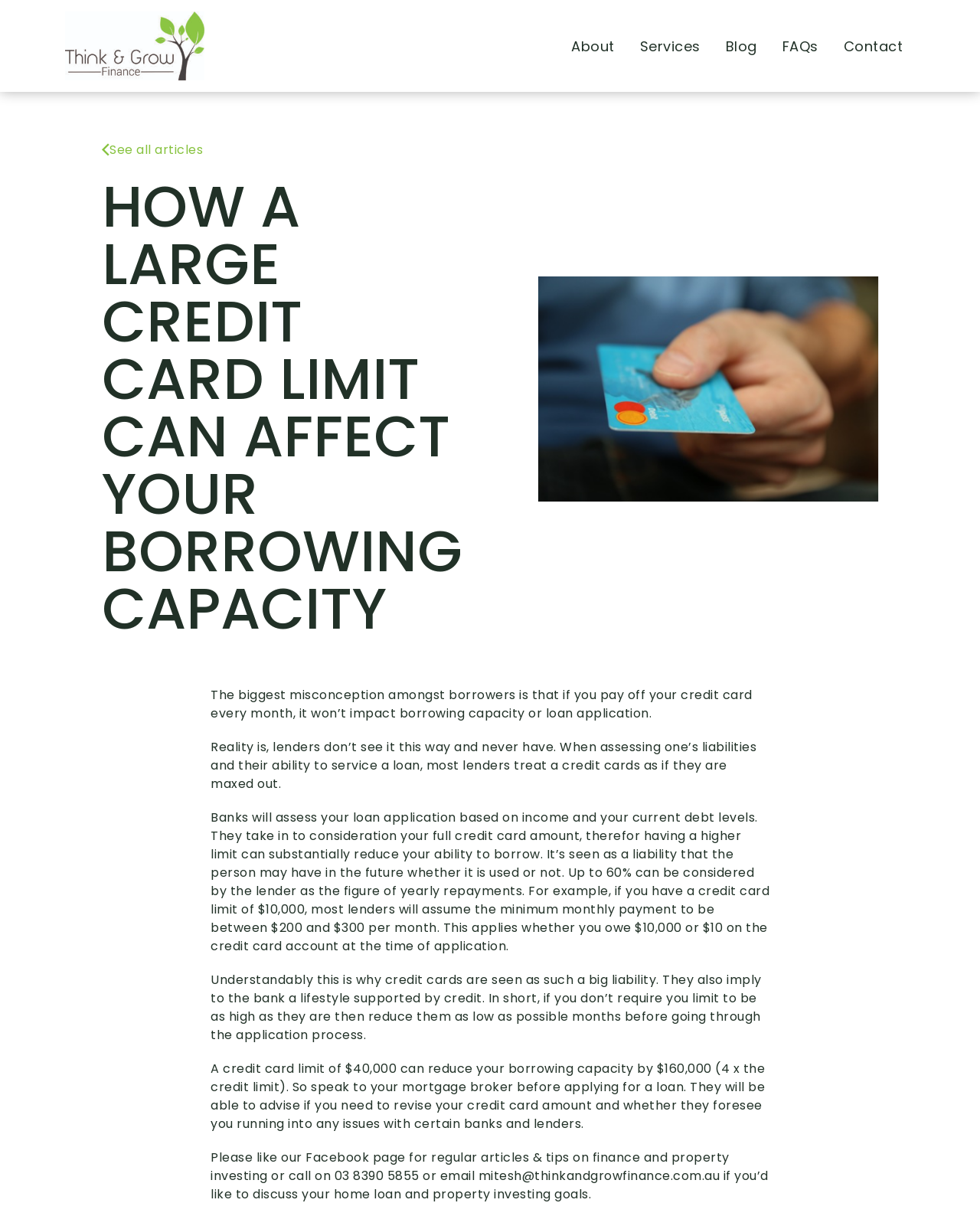Identify and provide the title of the webpage.

HOW A LARGE CREDIT CARD LIMIT CAN AFFECT YOUR BORROWING CAPACITY